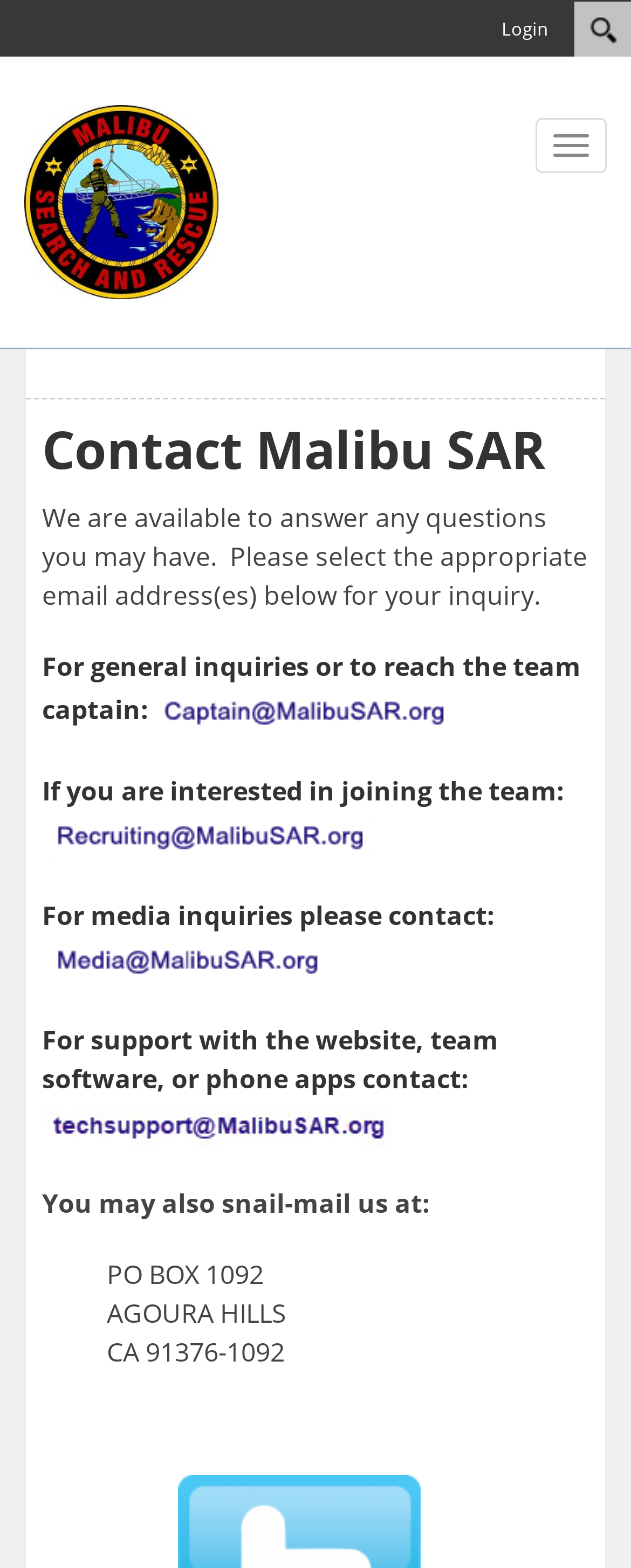How many types of inquiries are addressed on this webpage?
Using the visual information, answer the question in a single word or phrase.

Four